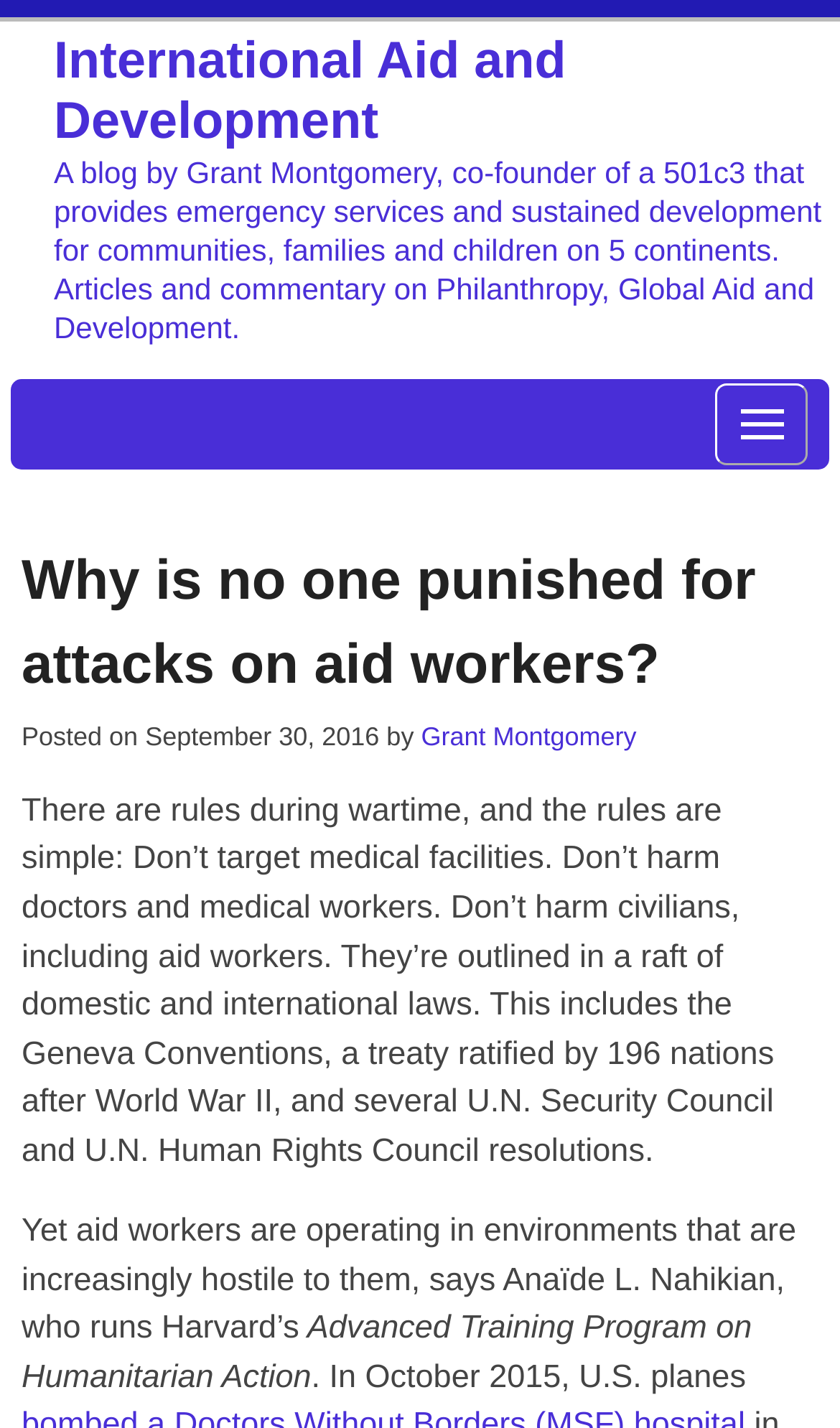Please answer the following question using a single word or phrase: 
What is the name of the program mentioned in the article?

Advanced Training Program on Humanitarian Action